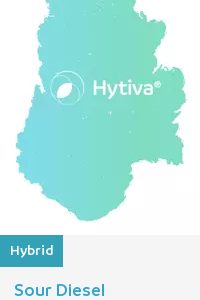What type of cannabis strain is highlighted?
Make sure to answer the question with a detailed and comprehensive explanation.

The term 'Hybrid' is highlighted below the California silhouette, indicating the type of cannabis strain. In this case, the specific strain is 'Sour Diesel', which is a popular hybrid strain in the cannabis community.